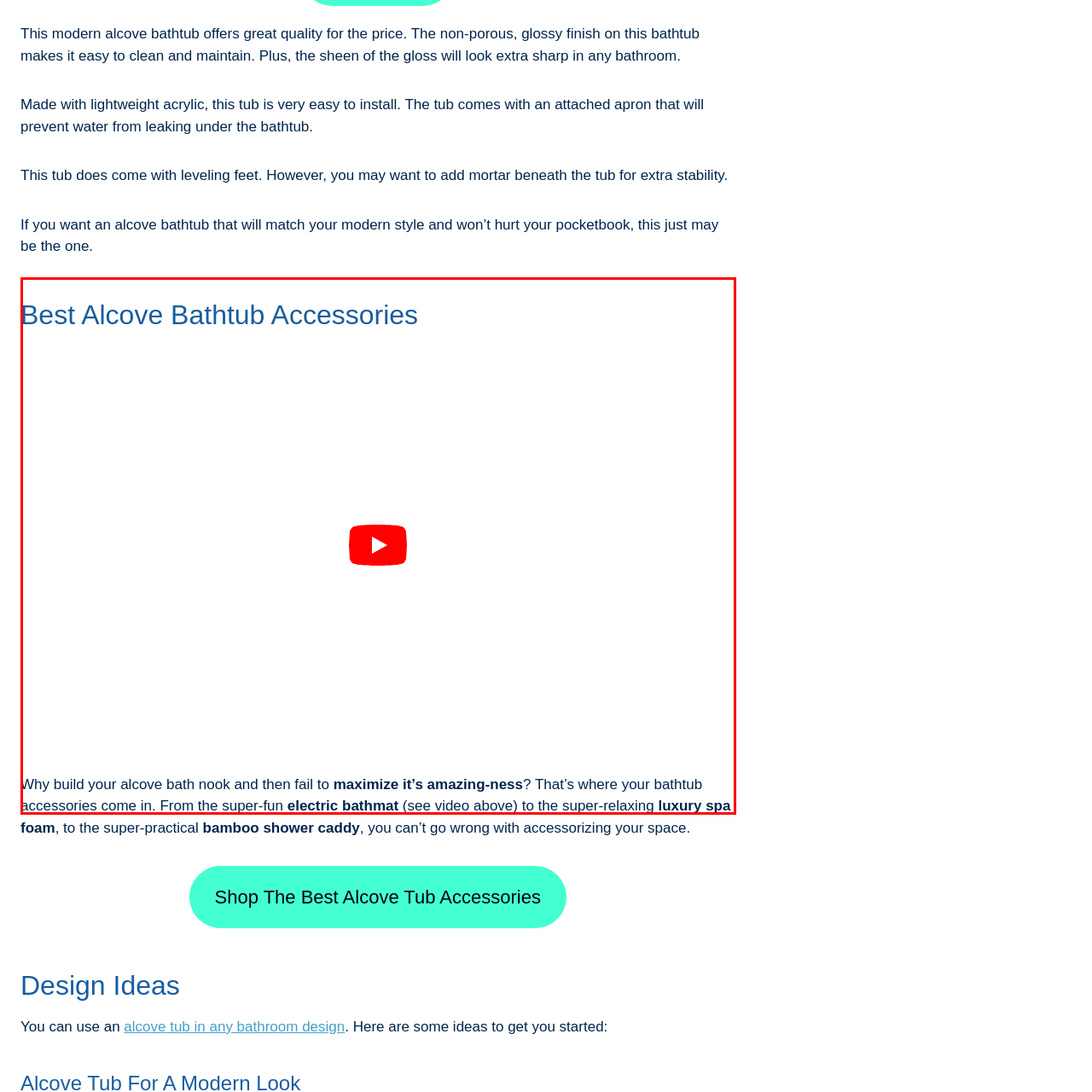What is the purpose of the accompanying text?
Examine the visual content inside the red box and reply with a single word or brief phrase that best answers the question.

To invite readers